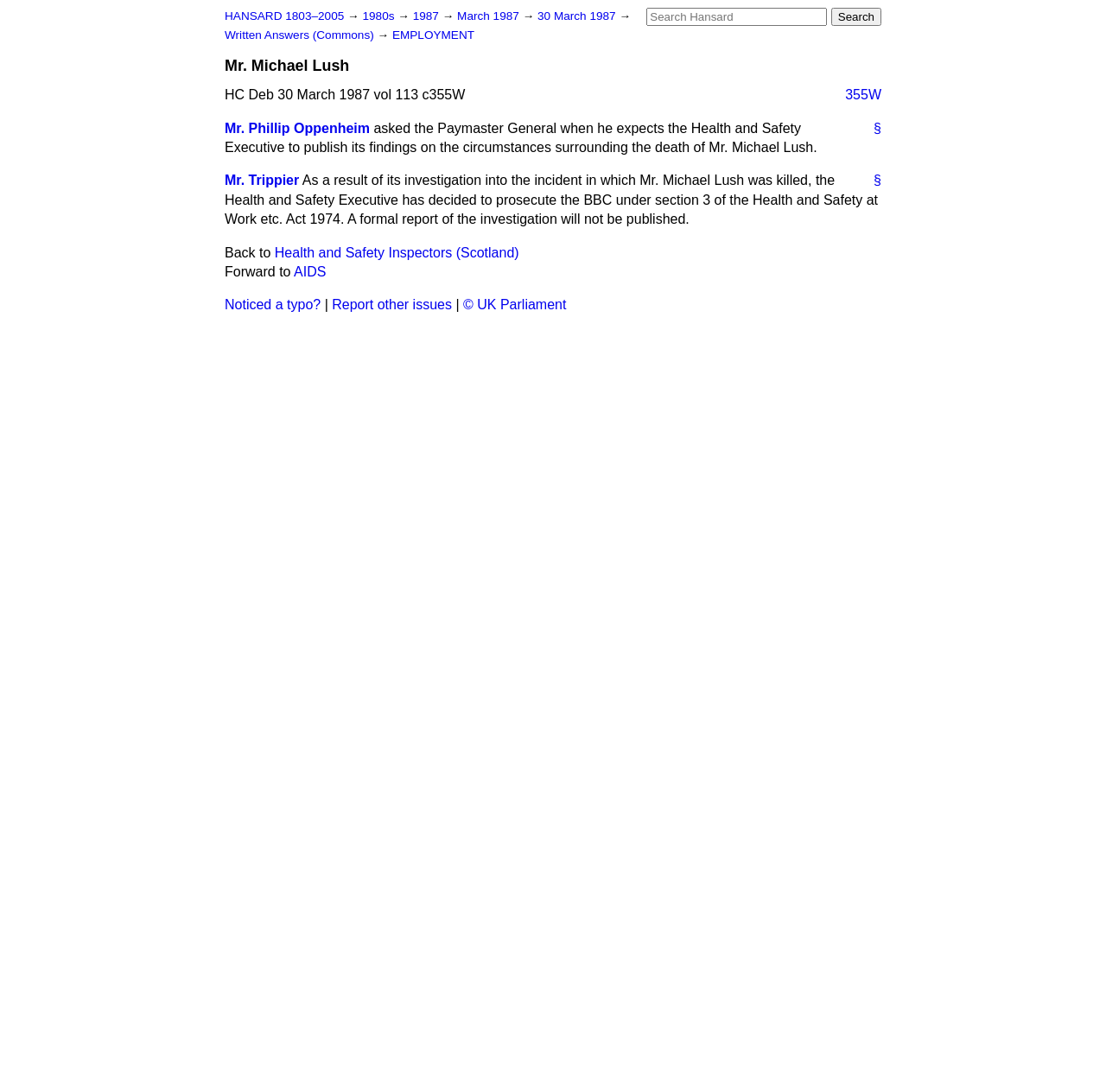Please respond in a single word or phrase: 
What is the date mentioned in the webpage?

30 March 1987